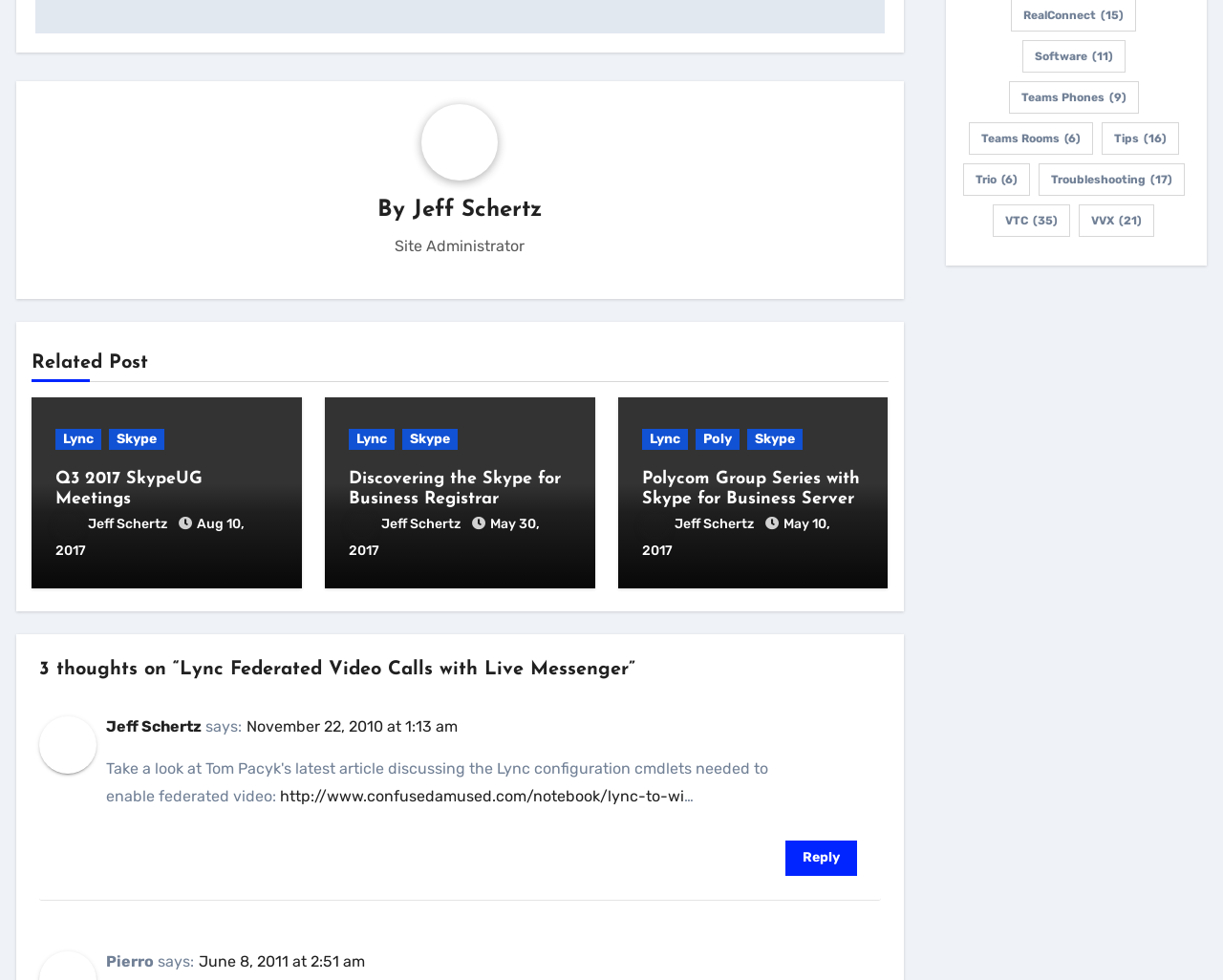Please determine the bounding box of the UI element that matches this description: VVX (21). The coordinates should be given as (top-left x, top-left y, bottom-right x, bottom-right y), with all values between 0 and 1.

[0.882, 0.209, 0.944, 0.242]